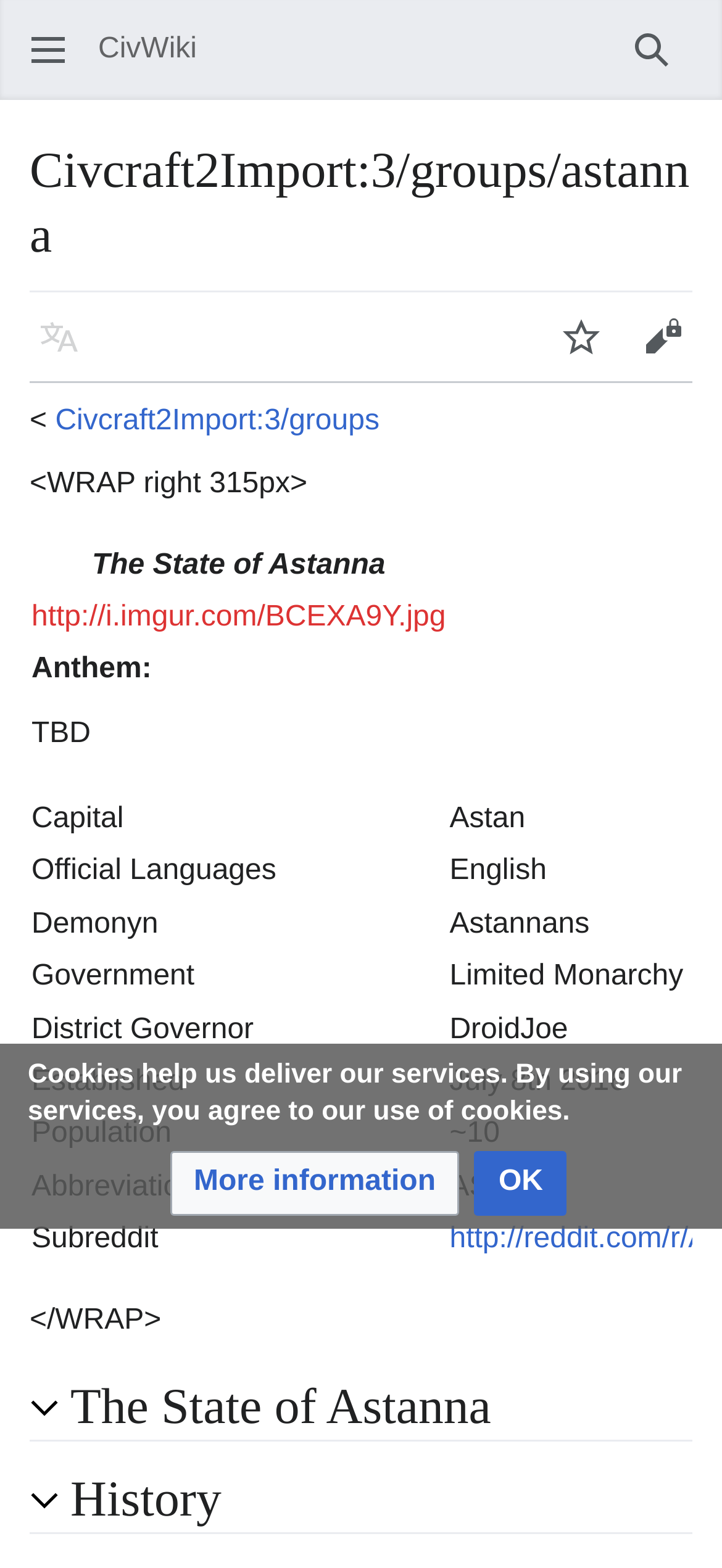Utilize the information from the image to answer the question in detail:
How many columns are there in the table on the webpage?

The table on the webpage has columns like 'The State of Astanna', 'Capital', 'Official Languages', etc. Counting the columns, we can see that there are 12 columns in total.